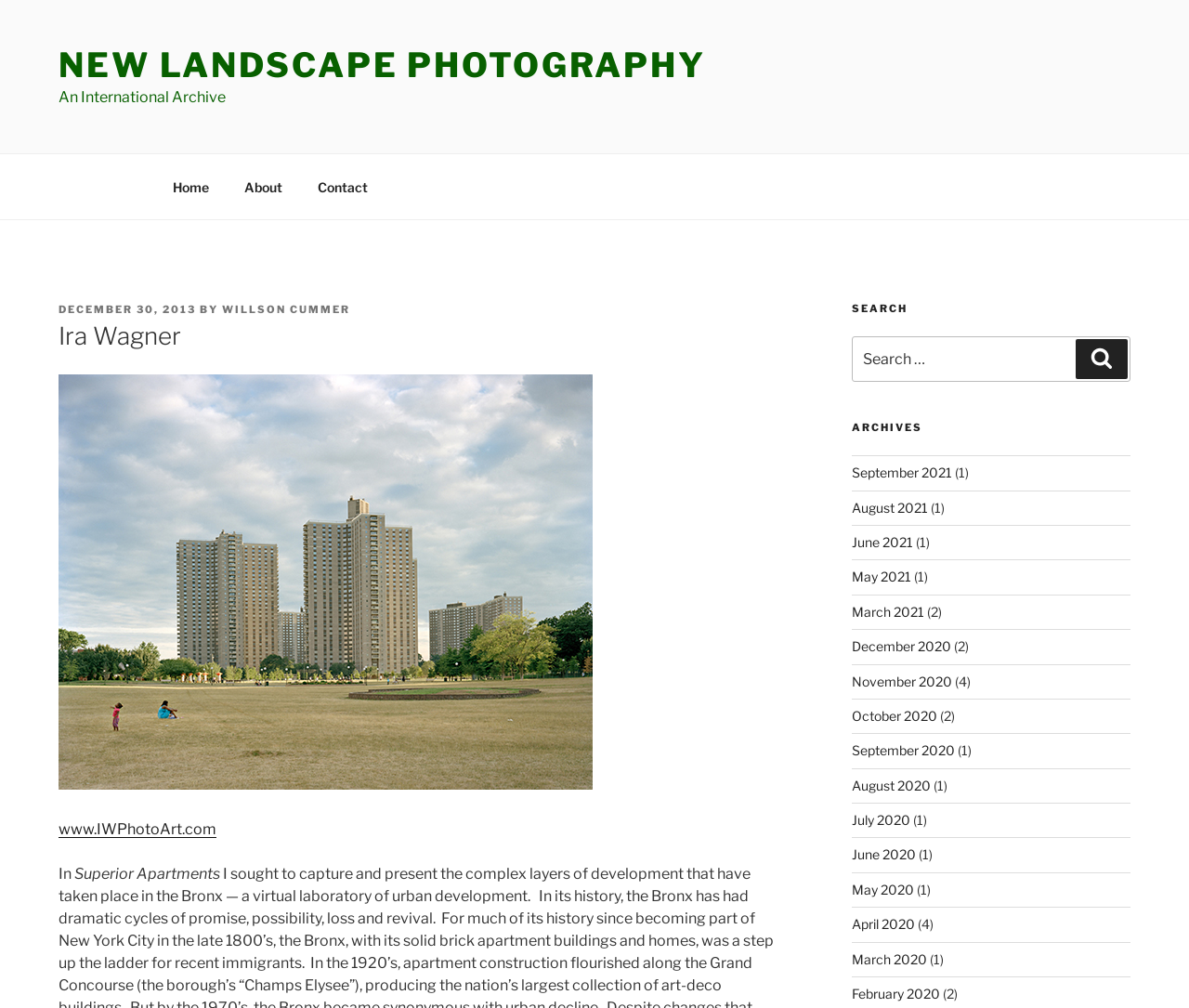Point out the bounding box coordinates of the section to click in order to follow this instruction: "Click on 'Home'".

[0.131, 0.163, 0.189, 0.208]